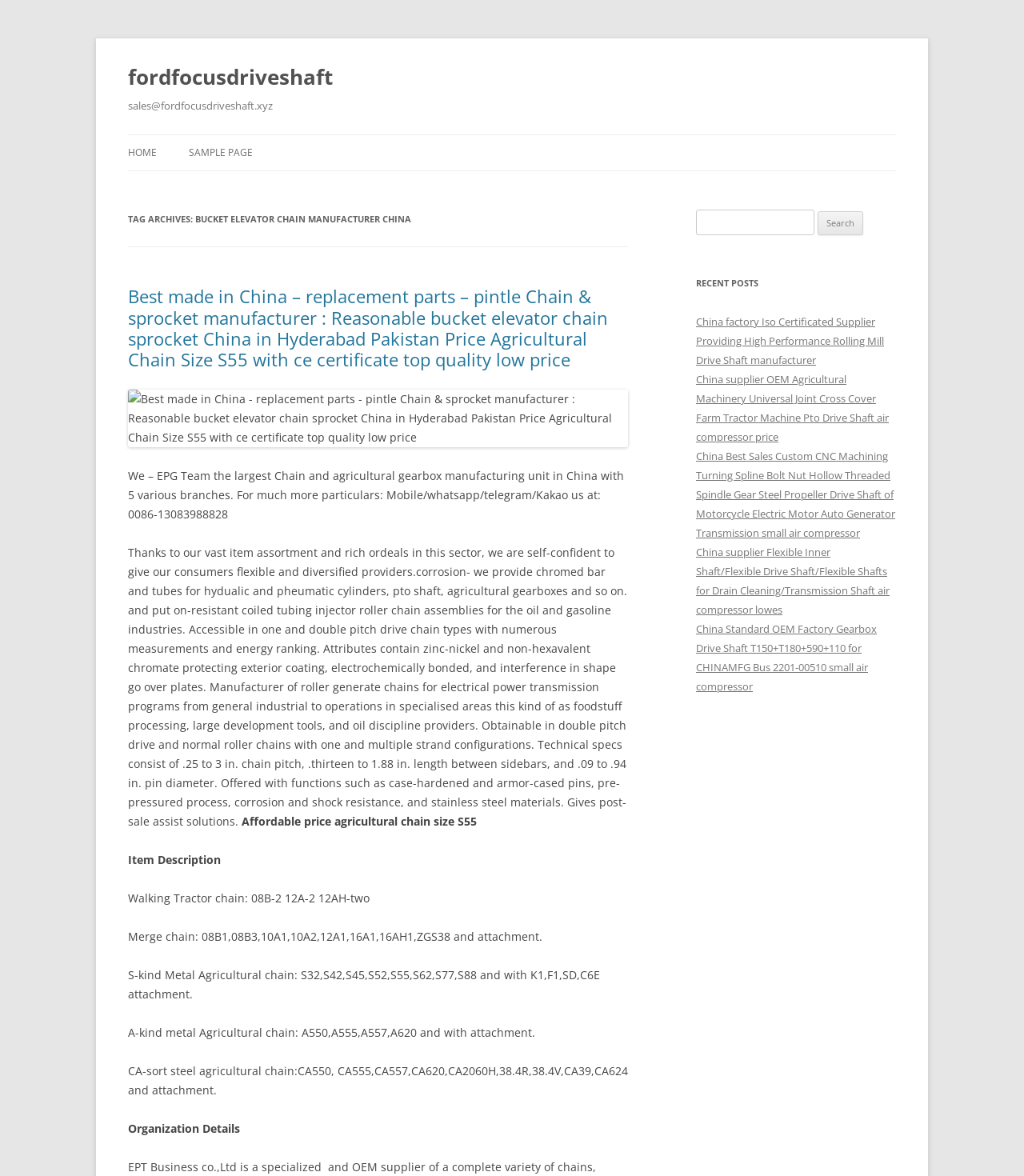Answer briefly with one word or phrase:
What is the purpose of the search box?

to search for products